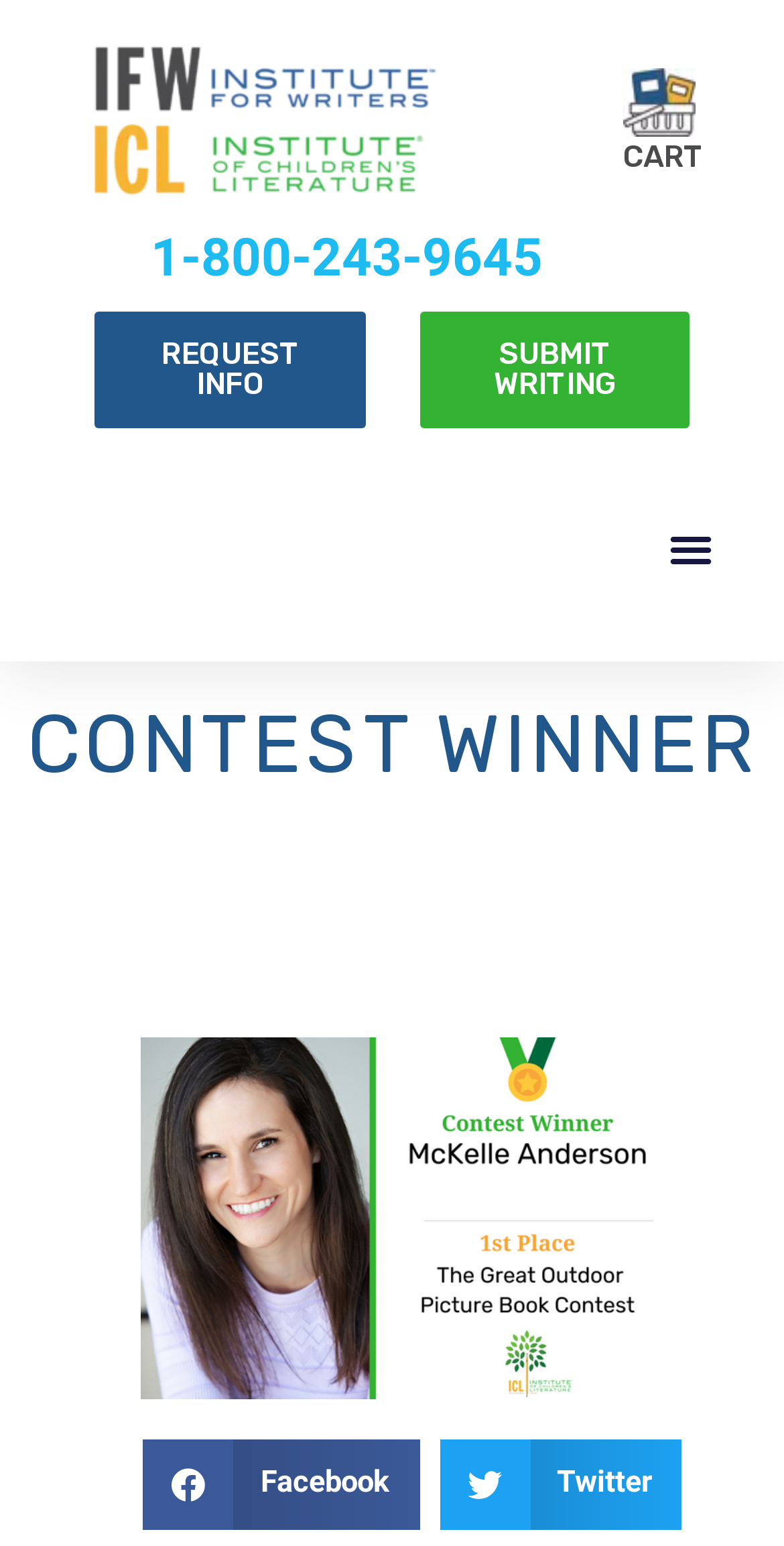Identify the bounding box coordinates for the element you need to click to achieve the following task: "Toggle menu". Provide the bounding box coordinates as four float numbers between 0 and 1, in the form [left, top, right, bottom].

[0.838, 0.333, 0.923, 0.376]